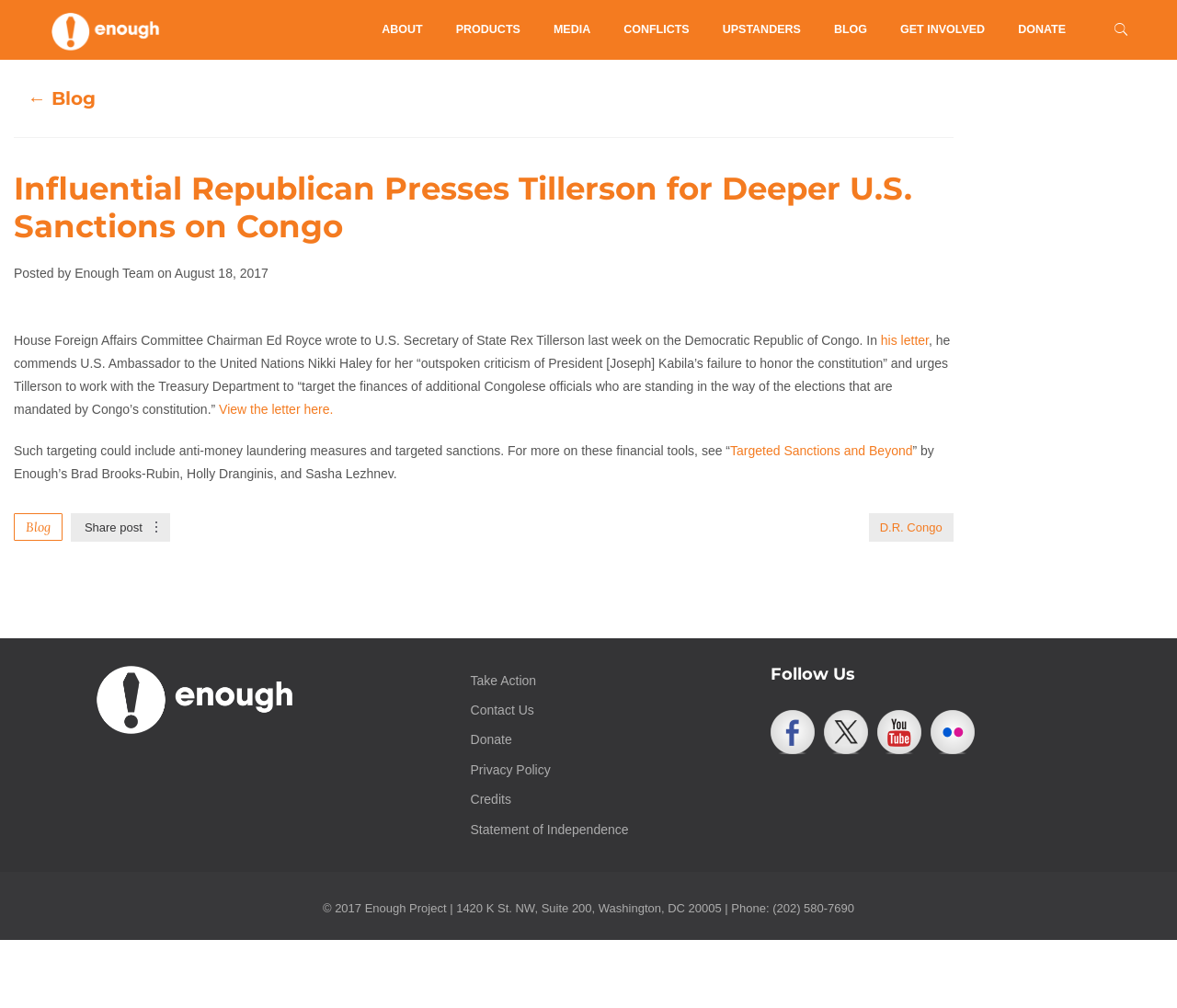Please locate the bounding box coordinates of the element that should be clicked to achieve the given instruction: "Donate to The Enough Project".

[0.851, 0.0, 0.92, 0.059]